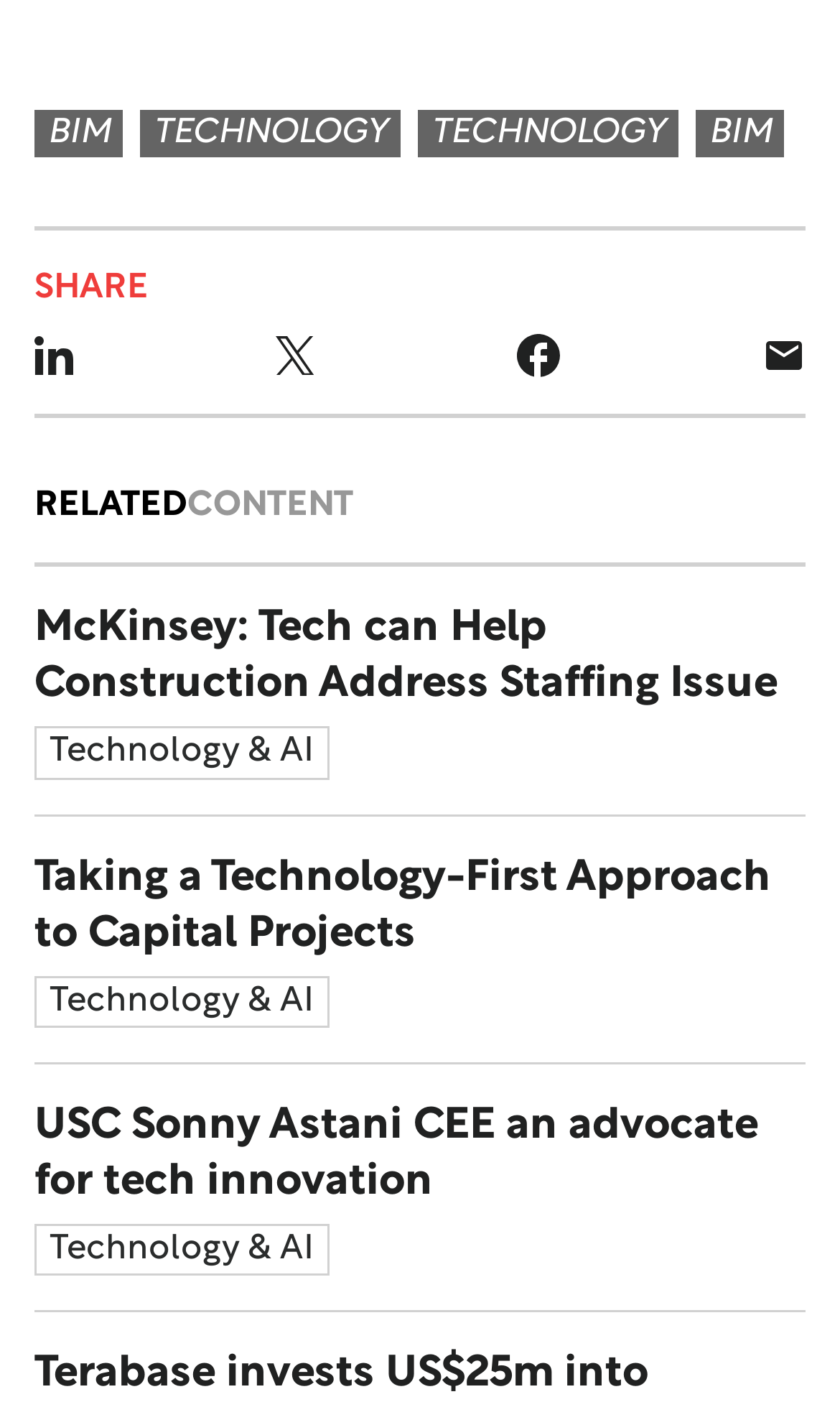Give a one-word or one-phrase response to the question: 
What is the purpose of the buttons at the top?

sharing